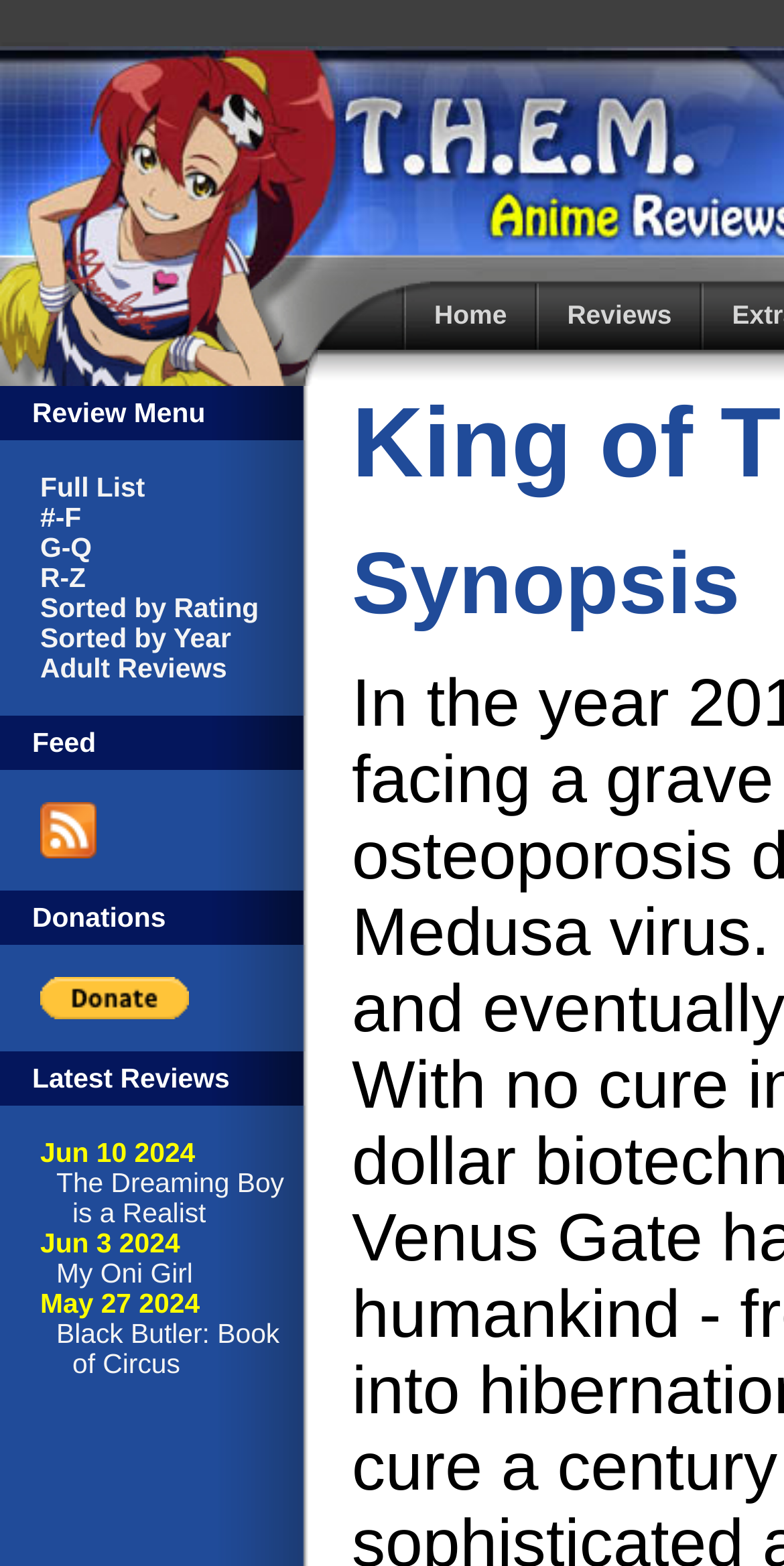How many main navigation links are there?
Analyze the screenshot and provide a detailed answer to the question.

I counted the number of links in the top navigation bar, which are 'Home', 'Reviews', and three empty links. Therefore, there are 5 main navigation links.